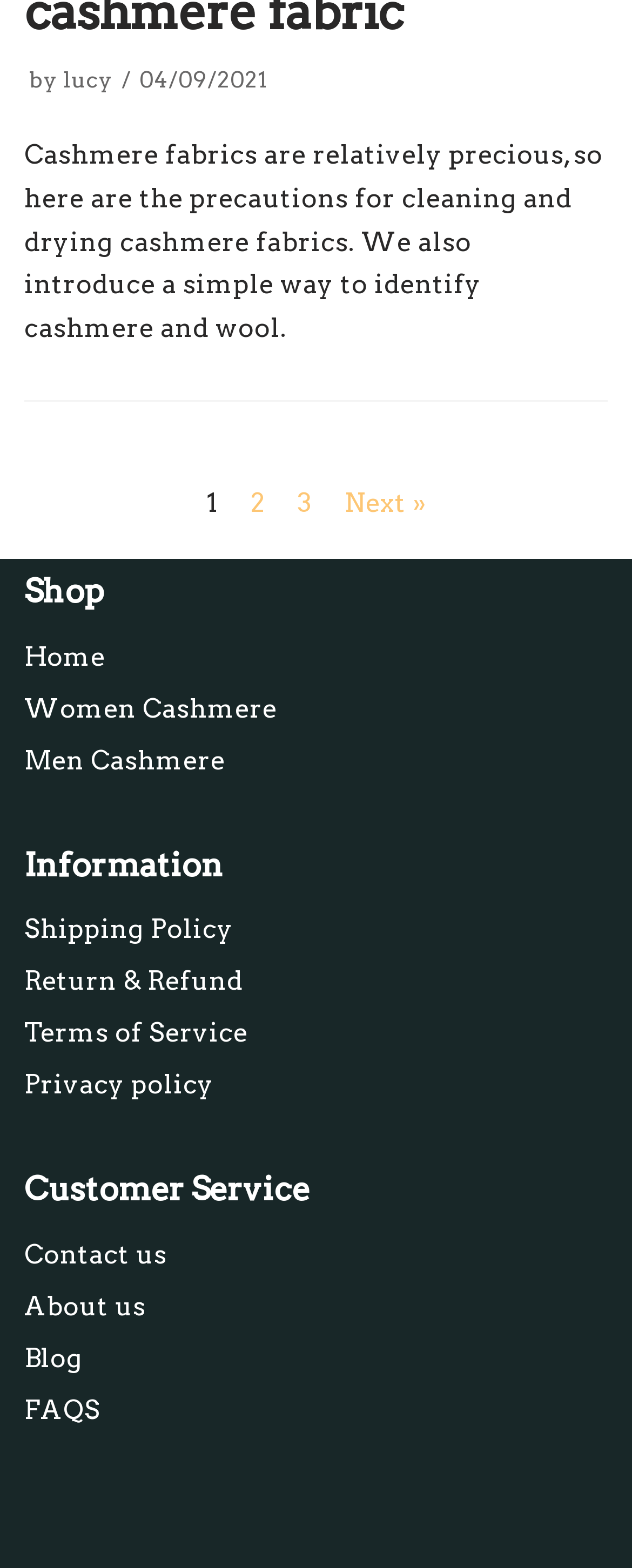Pinpoint the bounding box coordinates for the area that should be clicked to perform the following instruction: "click on the link to the next page".

[0.545, 0.308, 0.673, 0.336]